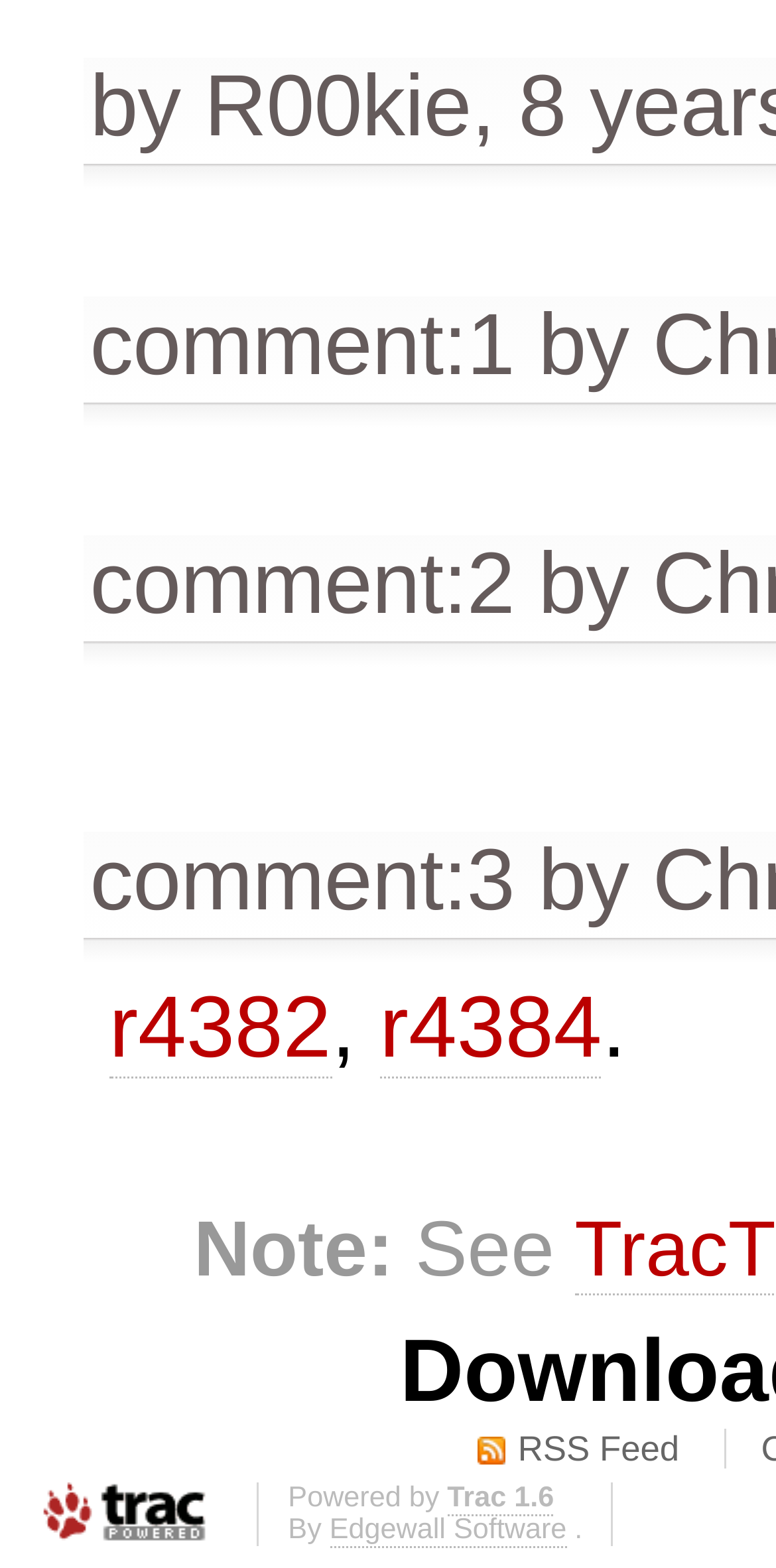Use a single word or phrase to answer the question:
How many comments are listed on the webpage?

3